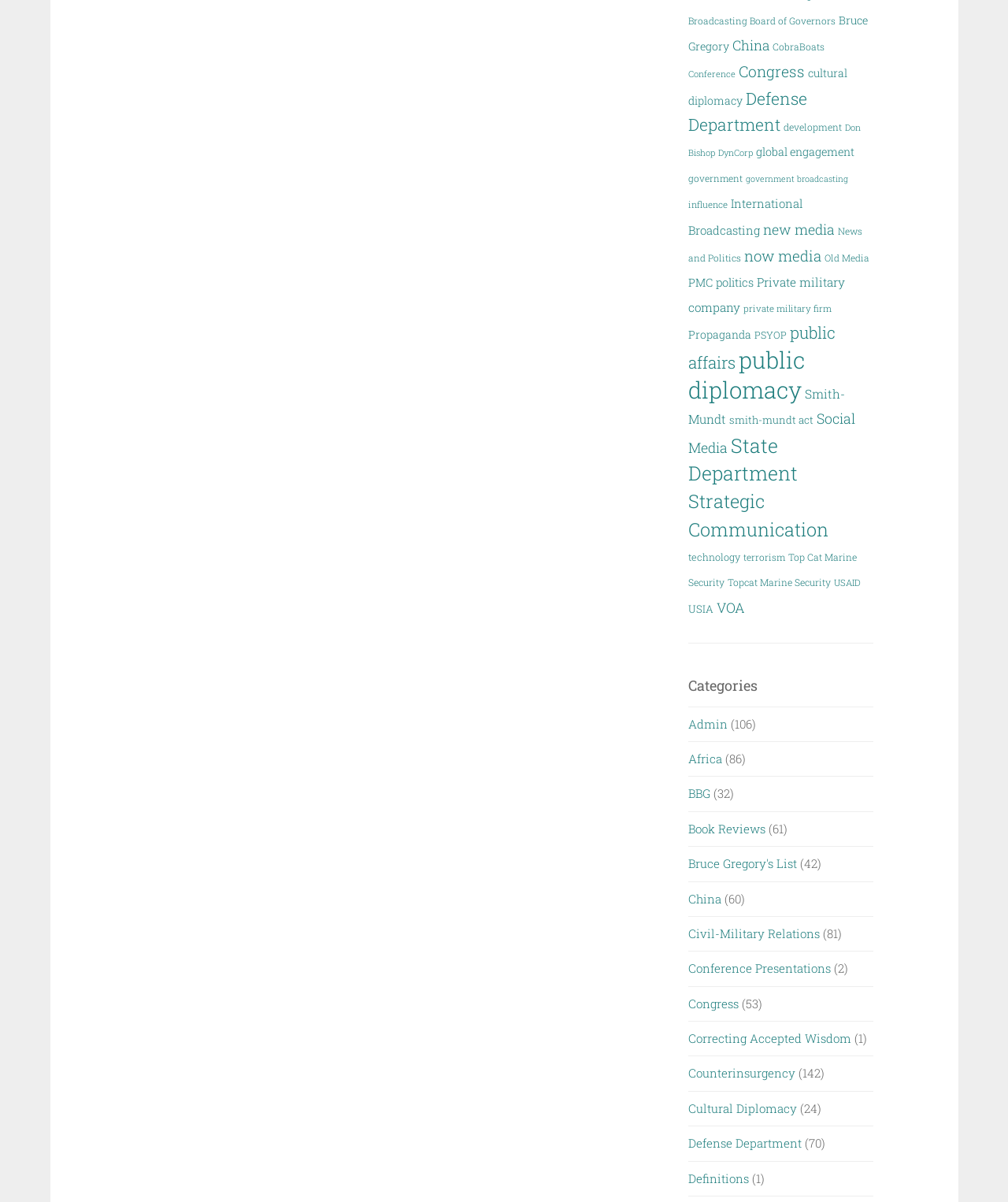What is the category with the most items?
Provide a detailed and well-explained answer to the question.

I counted the number of items in each category by looking at the links on the webpage. The category with the most items is 'public diplomacy' with 423 items.